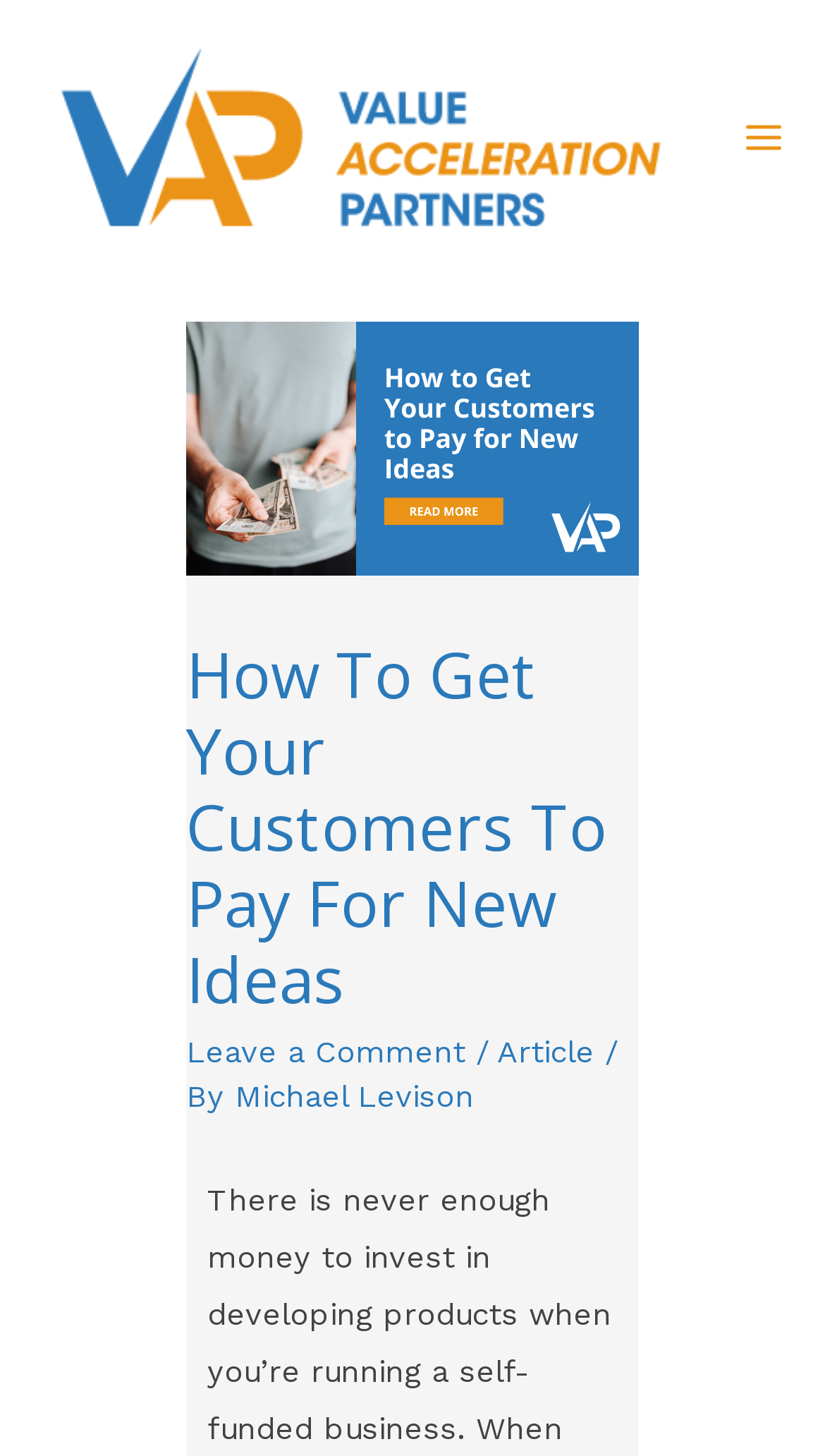What is the topic of the article?
Please answer using one word or phrase, based on the screenshot.

Getting customers to pay for new ideas